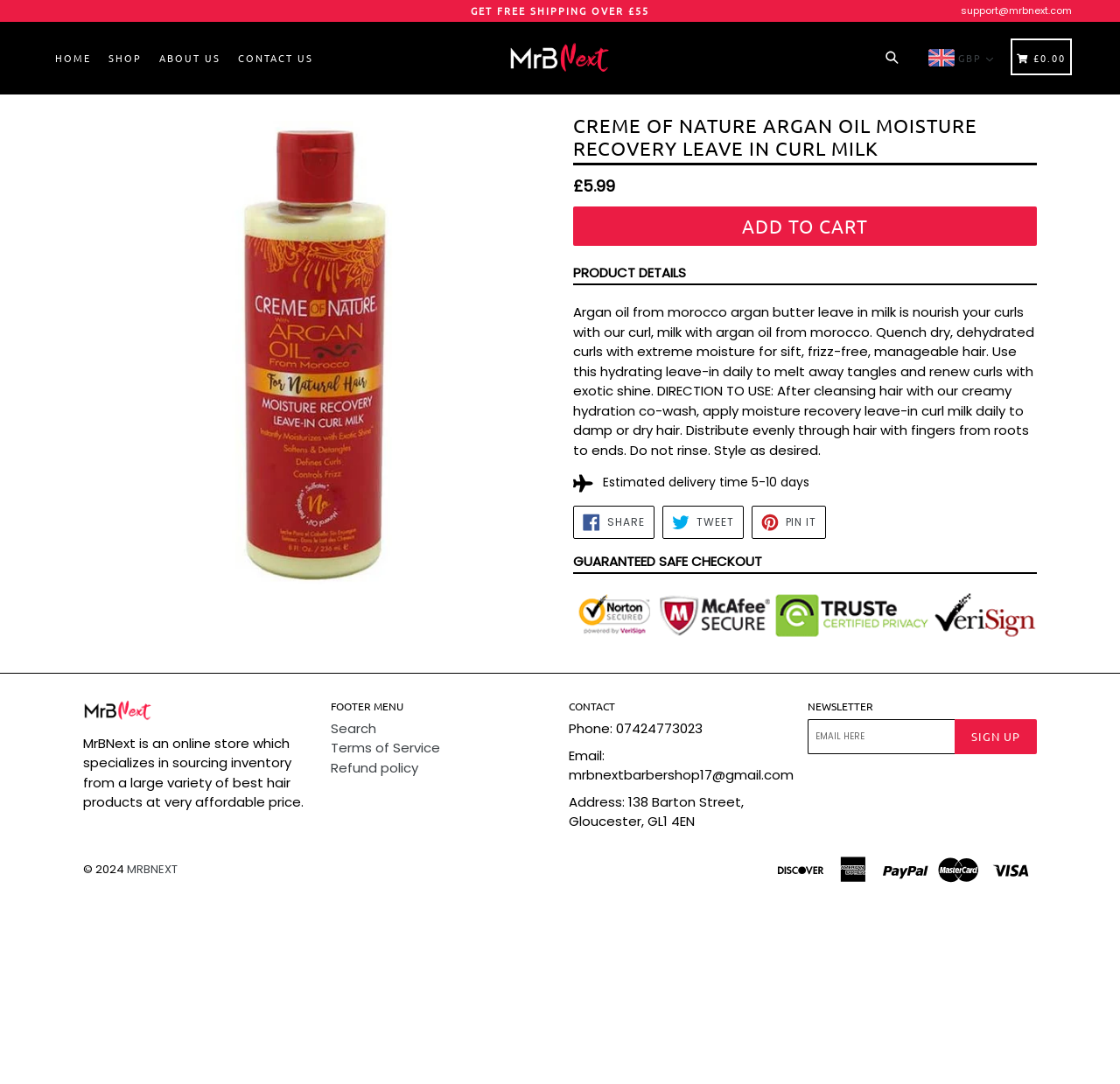What is the price of the product?
Using the visual information, respond with a single word or phrase.

£5.99